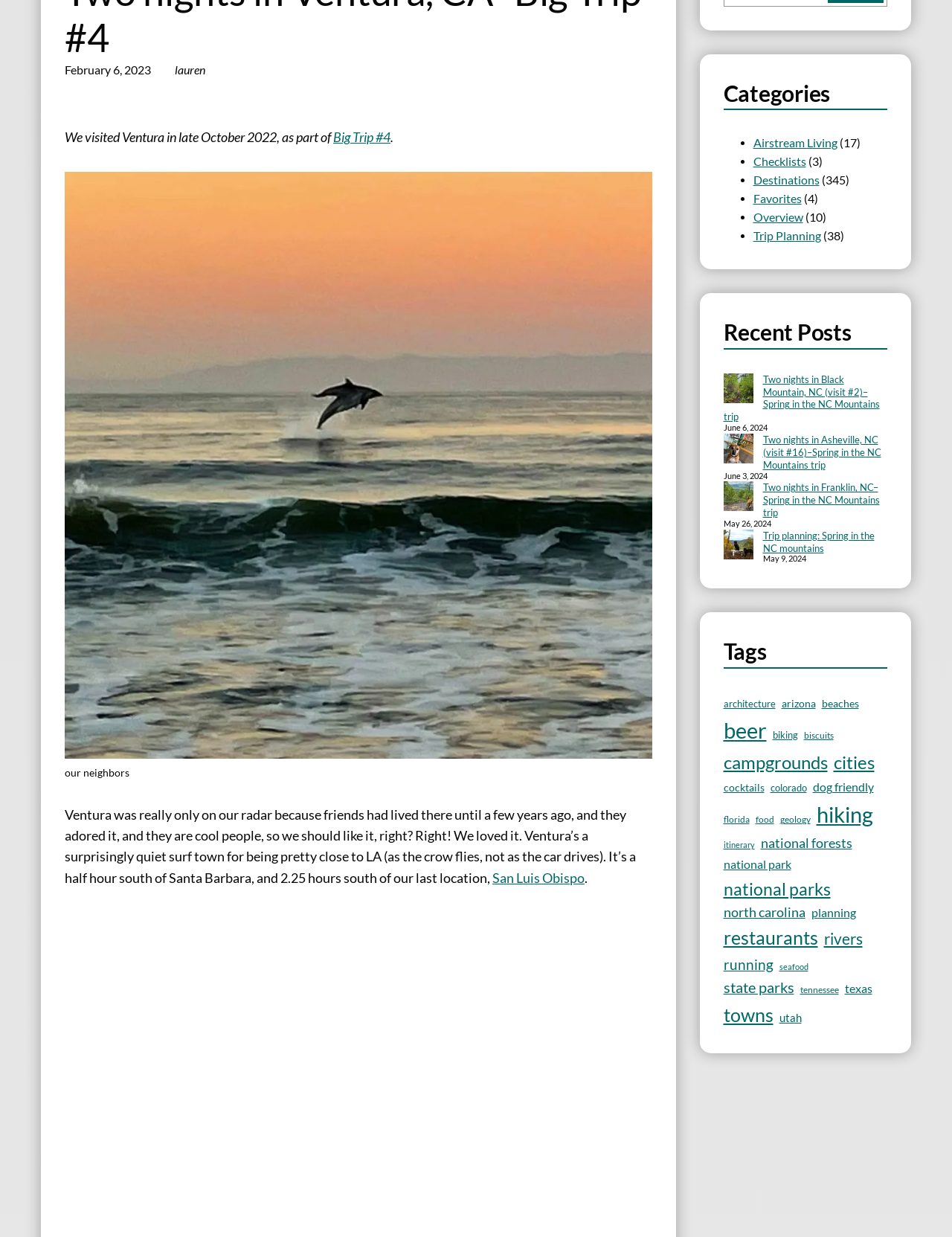Please find the bounding box for the UI element described by: "Electronic Engineering".

None